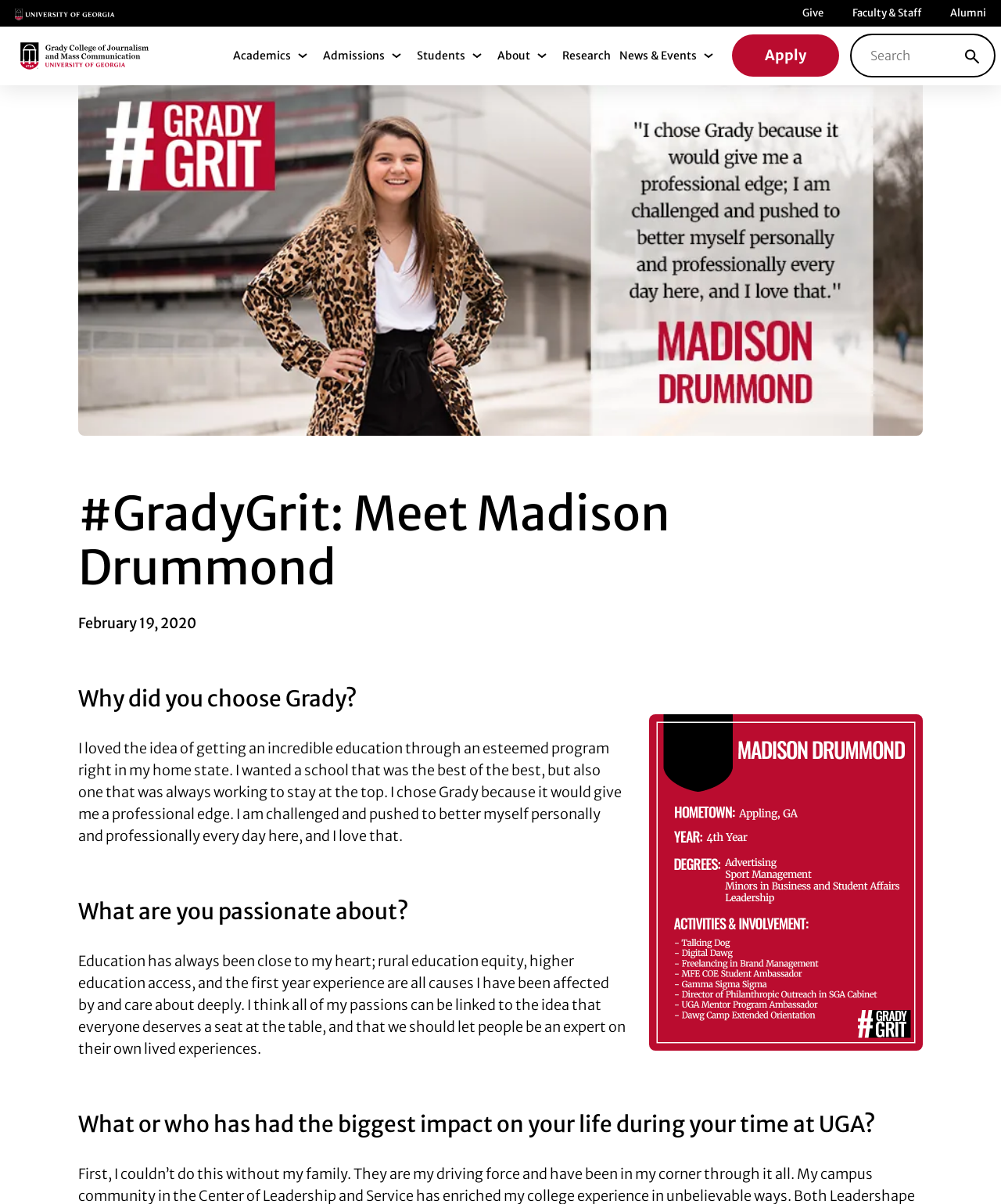Determine the bounding box for the UI element described here: "Apply".

[0.731, 0.029, 0.838, 0.064]